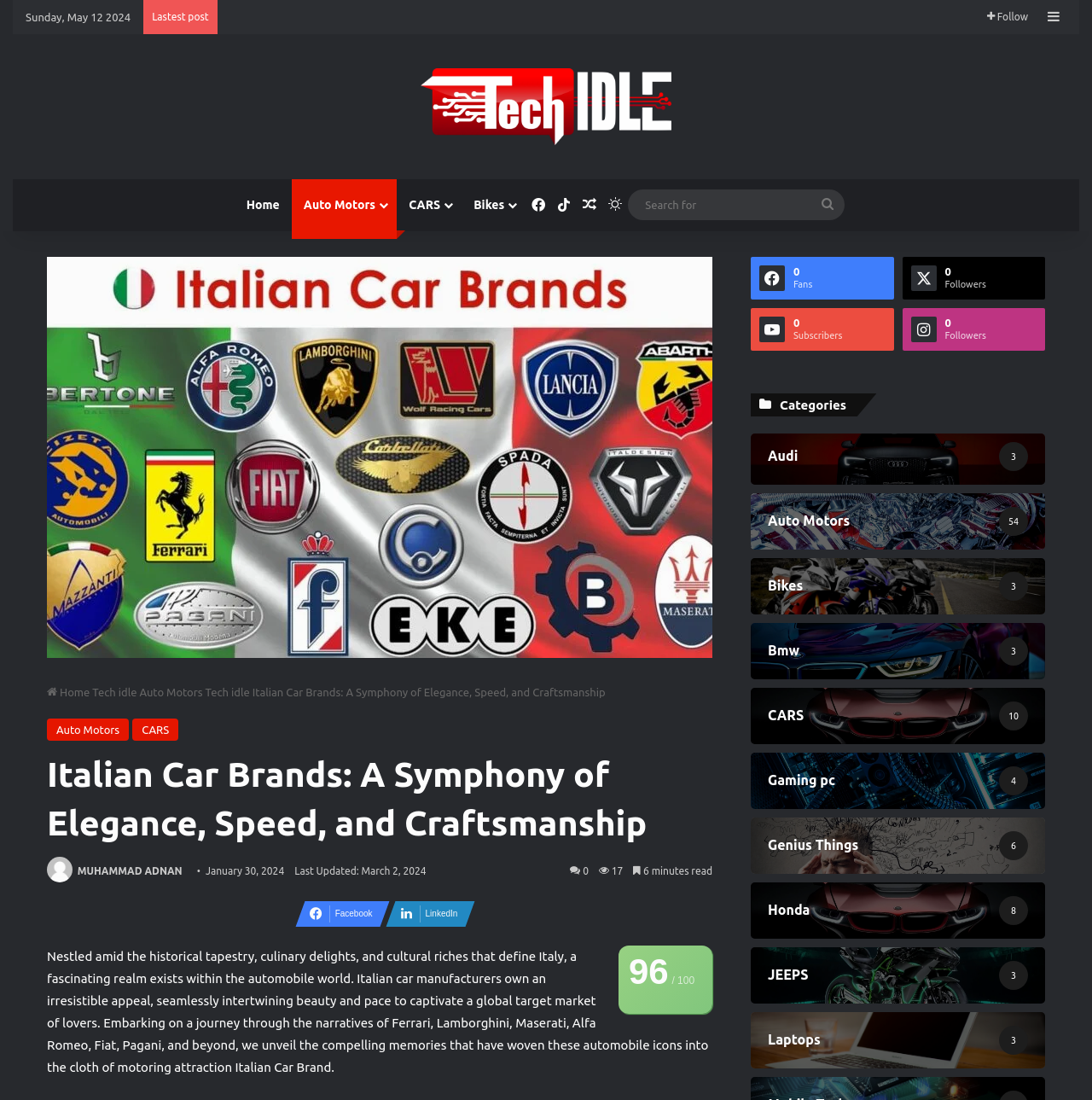Please determine the bounding box of the UI element that matches this description: Auto Motors 54. The coordinates should be given as (top-left x, top-left y, bottom-right x, bottom-right y), with all values between 0 and 1.

[0.688, 0.453, 0.957, 0.495]